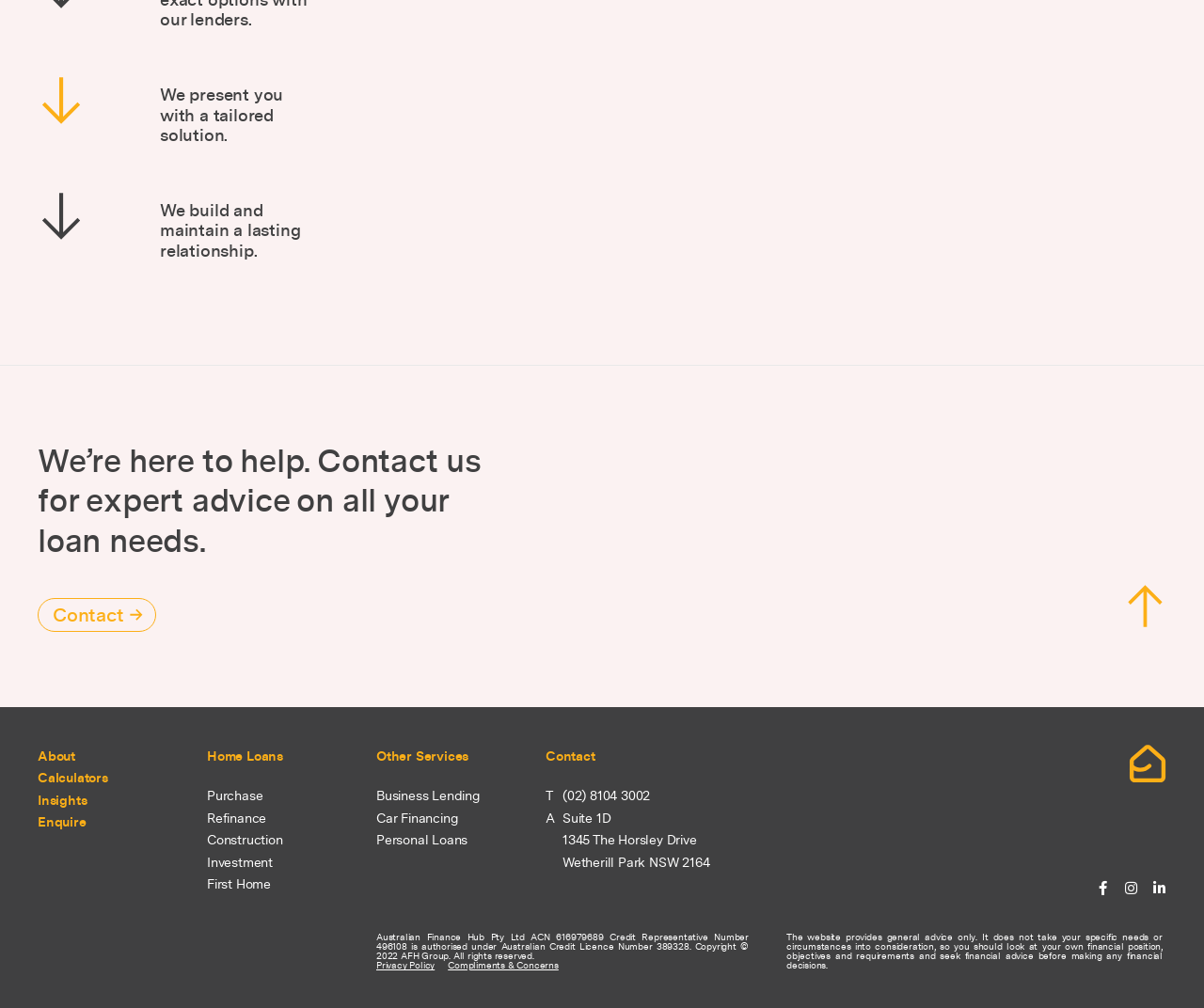Please pinpoint the bounding box coordinates for the region I should click to adhere to this instruction: "Learn more about Home Loans".

[0.172, 0.741, 0.235, 0.758]